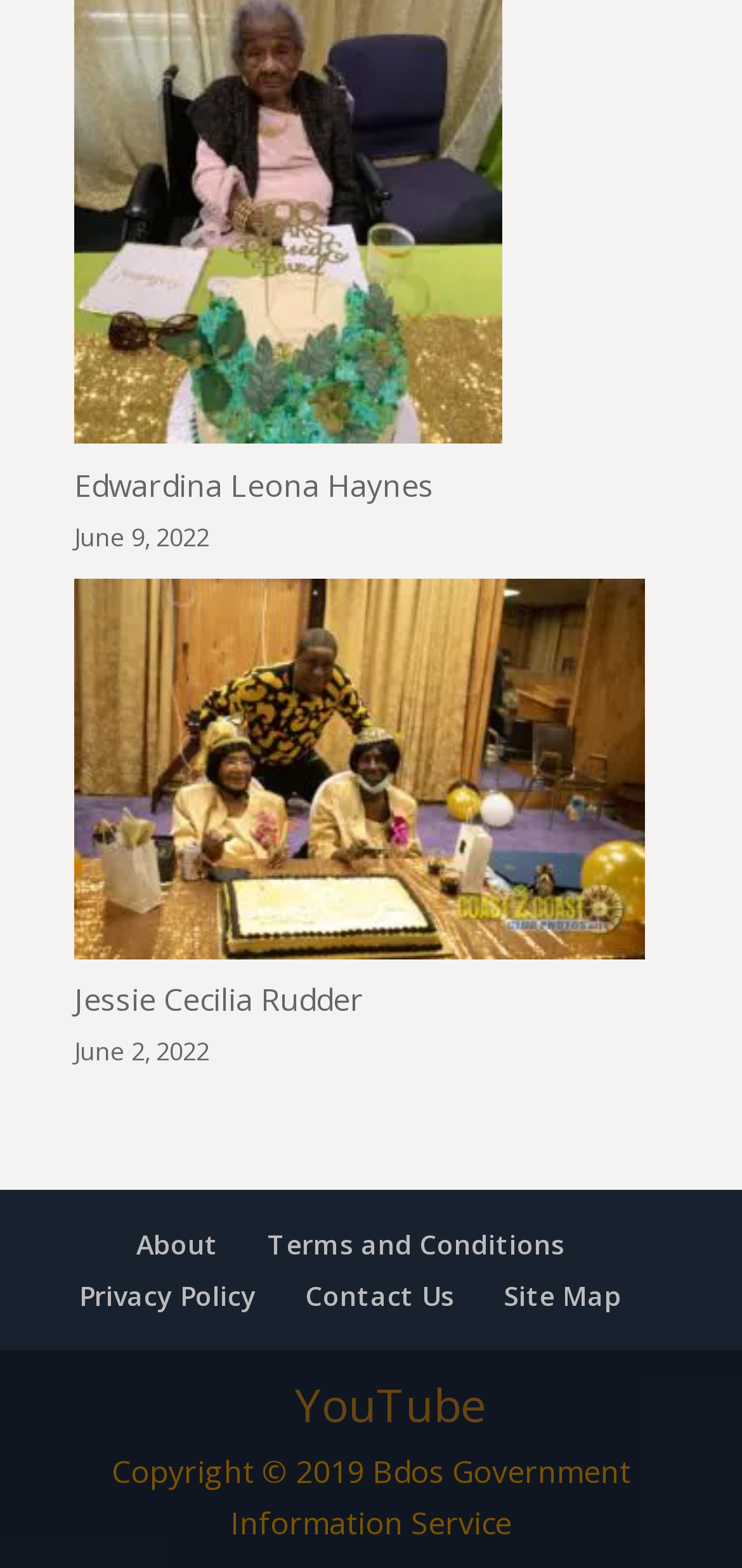Find the bounding box coordinates for the area that must be clicked to perform this action: "Check the date June 9, 2022".

[0.1, 0.331, 0.282, 0.353]